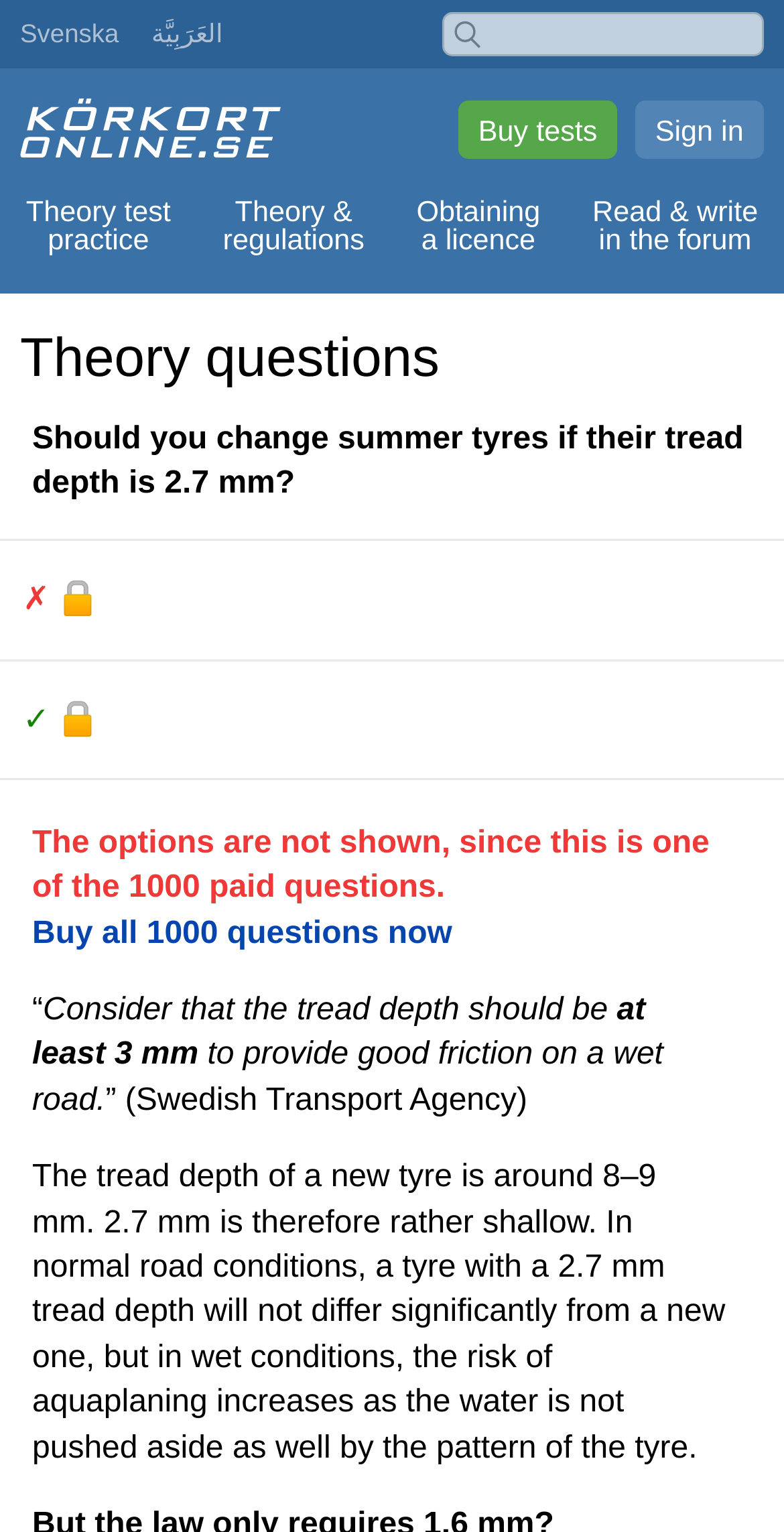Based on the element description: "Learning to Learn", identify the bounding box coordinates for this UI element. The coordinates must be four float numbers between 0 and 1, listed as [left, top, right, bottom].

None